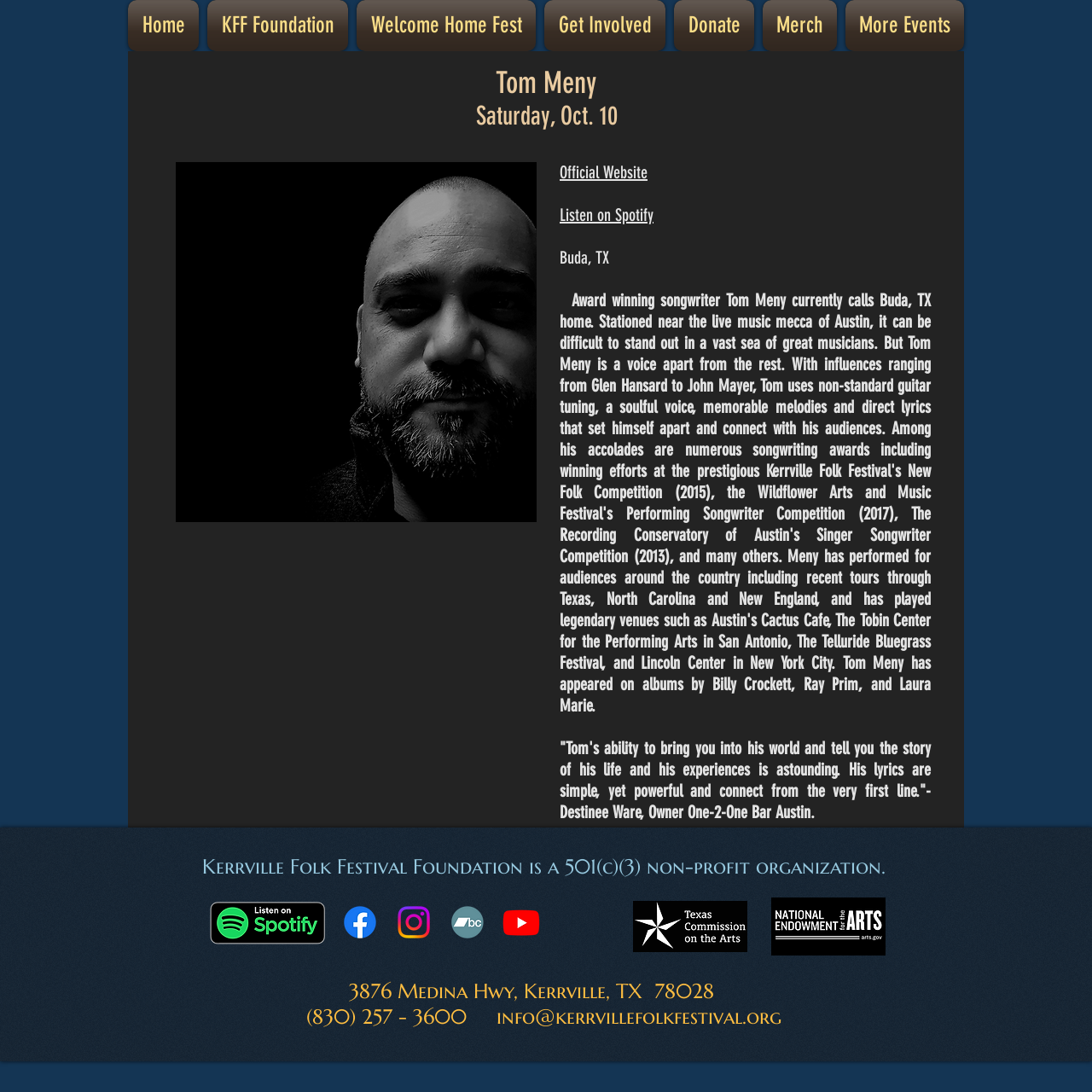Produce an extensive caption that describes everything on the webpage.

The webpage is about Tom Meny, an artist performing at the Kerrville Folk Festival. At the top, there is a navigation bar with links to "Home", "KFF Foundation", "Welcome Home Fest", "Get Involved", "Donate", "Merch", and "More Events". 

Below the navigation bar, there is a main section with a heading "Tom Meny" and a subheading "Saturday, Oct. 10". To the left of the headings, there is an image of a black widow rock album cover. 

On the right side of the headings, there are links to Tom Meny's official website and Spotify, as well as a static text "Buda, TX". Below these links, there is a quote from Destinee Ware, Owner One-2-One Bar Austin, praising Tom Meny's storytelling ability.

At the bottom of the page, there is a section with links to the Kerrville Folk Festival Foundation, a 501(c)(3) non-profit organization. There is also a social bar with links to Facebook, Instagram, Bandcamp, and Youtube, each accompanied by an icon. Additionally, there are two images, one of the festival's logo and another of a horizontal reverse logo. 

Finally, there is a section with contact information, including an address, phone number, and email address.